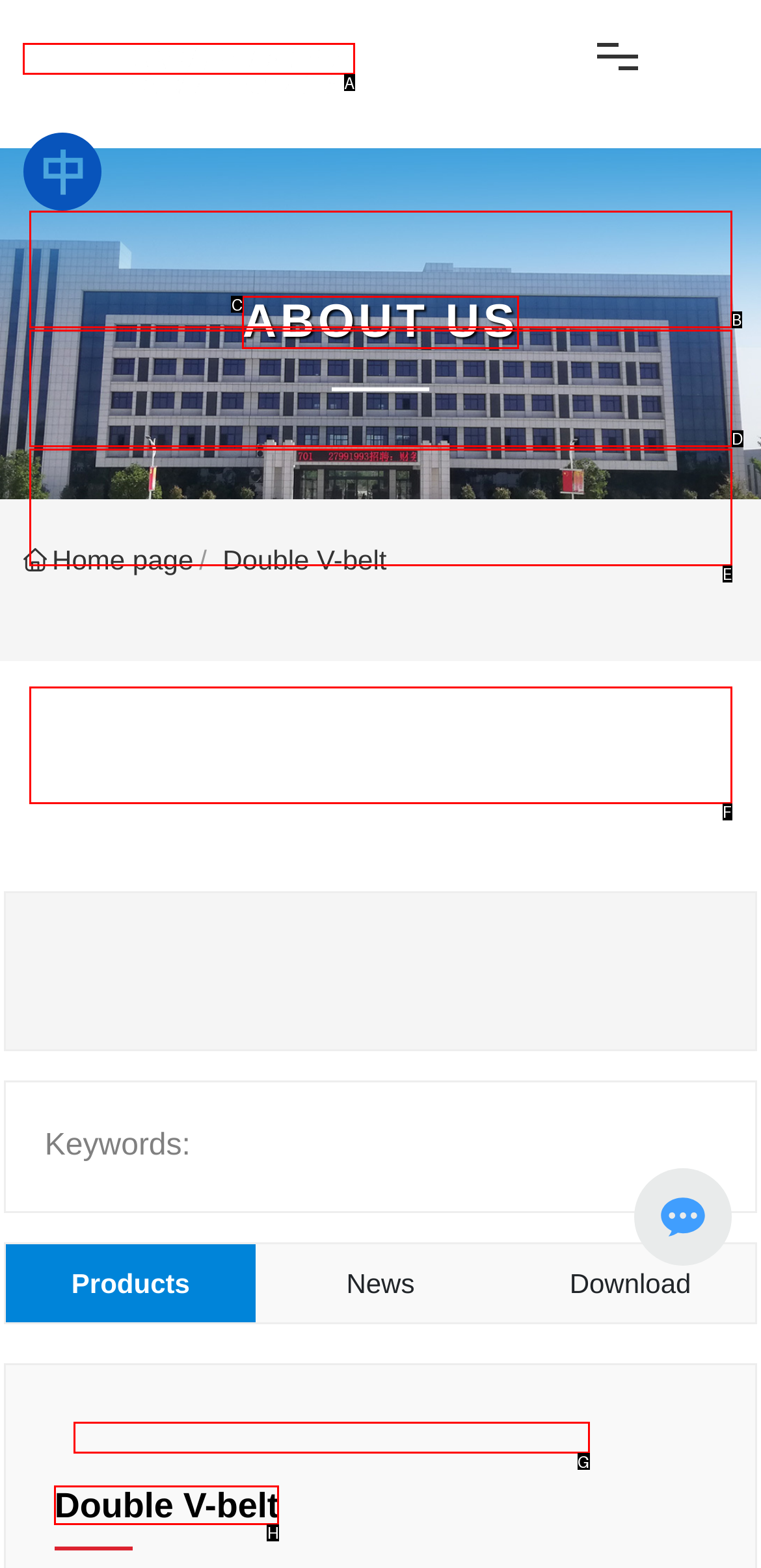Determine the HTML element that aligns with the description: Double V-belt
Answer by stating the letter of the appropriate option from the available choices.

H